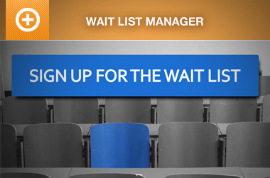Answer the question below using just one word or a short phrase: 
What happens when an event reaches full capacity?

users can add their names to a list